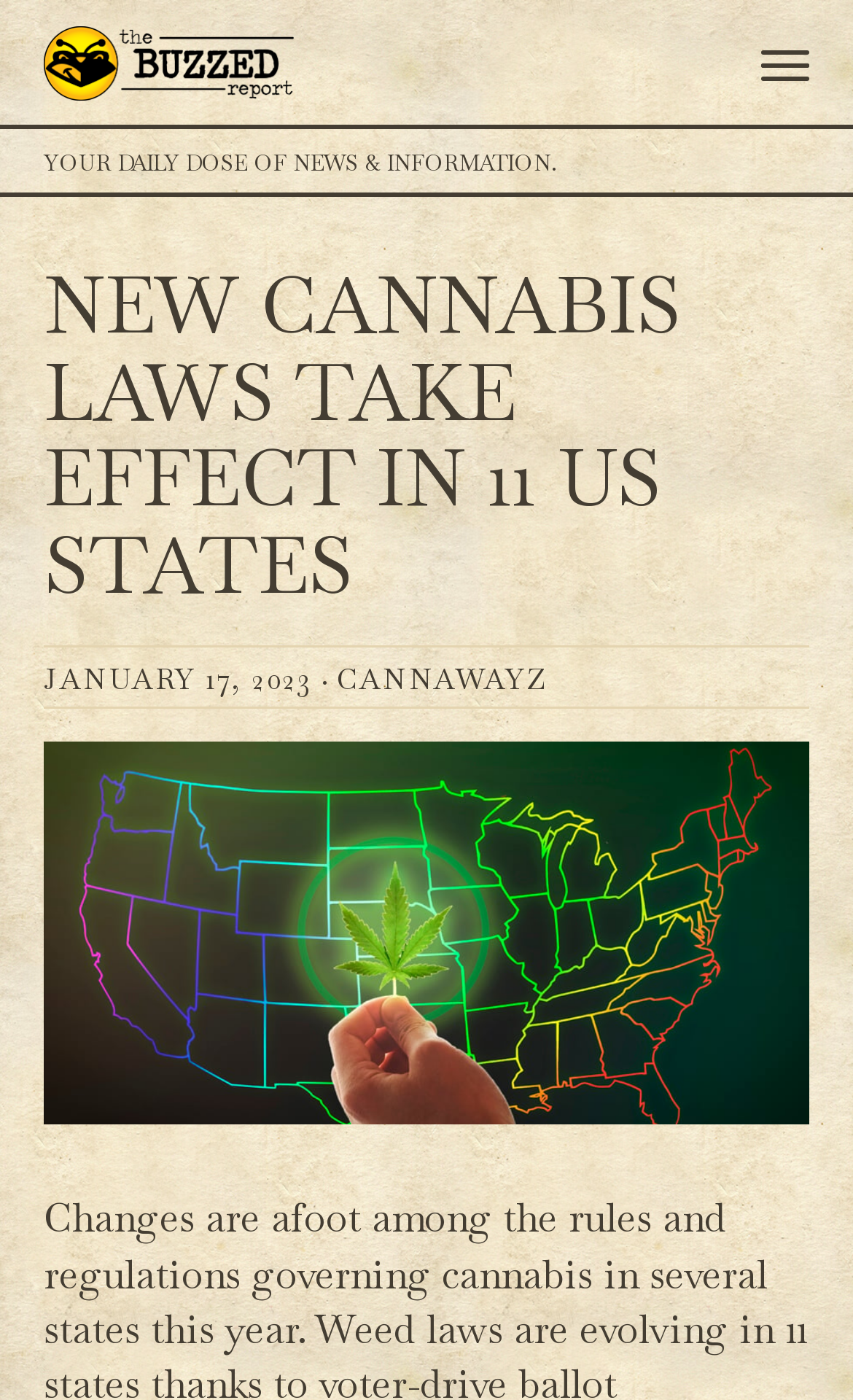Find and extract the text of the primary heading on the webpage.

NEW CANNABIS LAWS TAKE EFFECT IN 11 US STATES